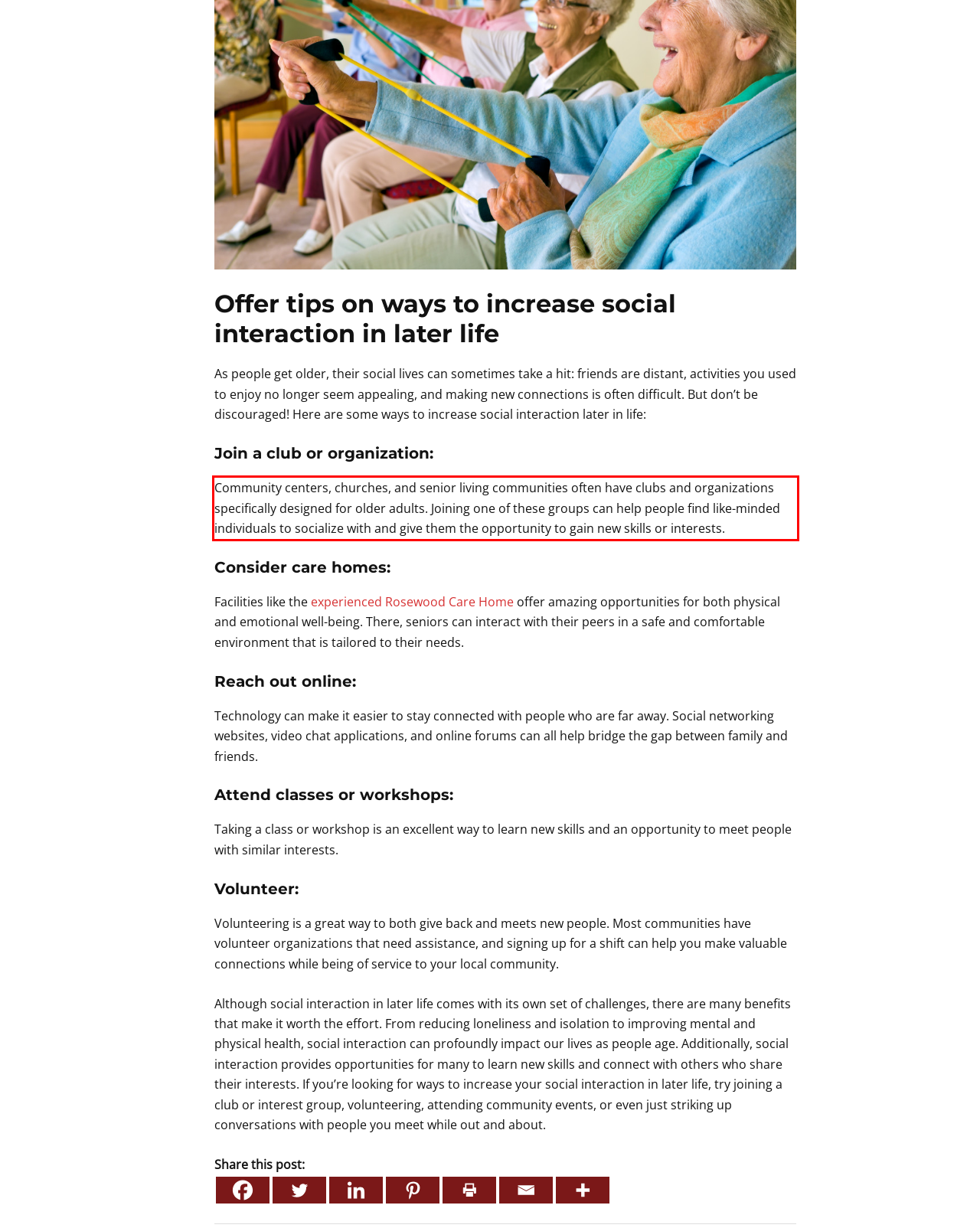Please recognize and transcribe the text located inside the red bounding box in the webpage image.

Community centers, churches, and senior living communities often have clubs and organizations specifically designed for older adults. Joining one of these groups can help people find like-minded individuals to socialize with and give them the opportunity to gain new skills or interests.